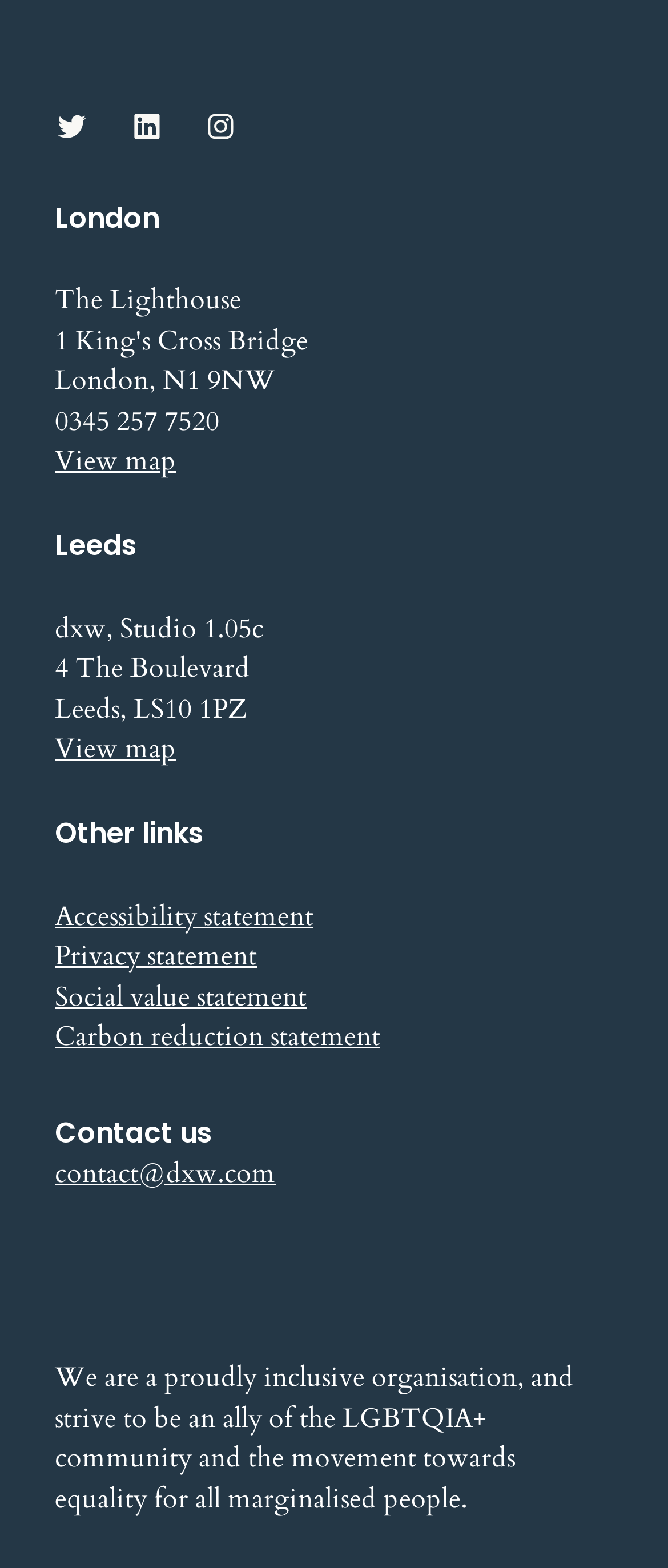Can you find the bounding box coordinates for the element to click on to achieve the instruction: "Get directions to Leeds office"?

[0.082, 0.466, 0.264, 0.49]